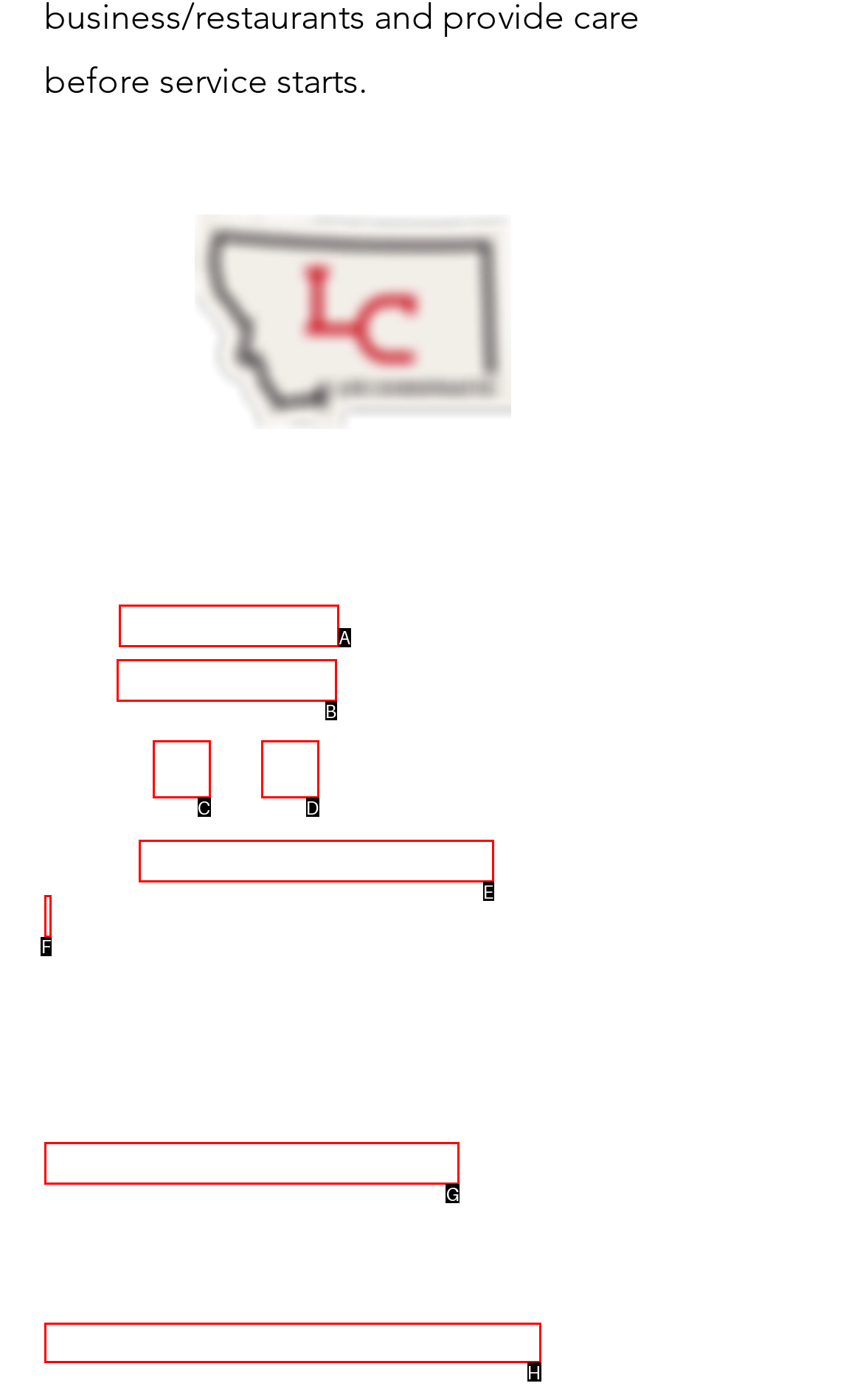Determine which option matches the element description: 406-493-6683
Answer using the letter of the correct option.

A